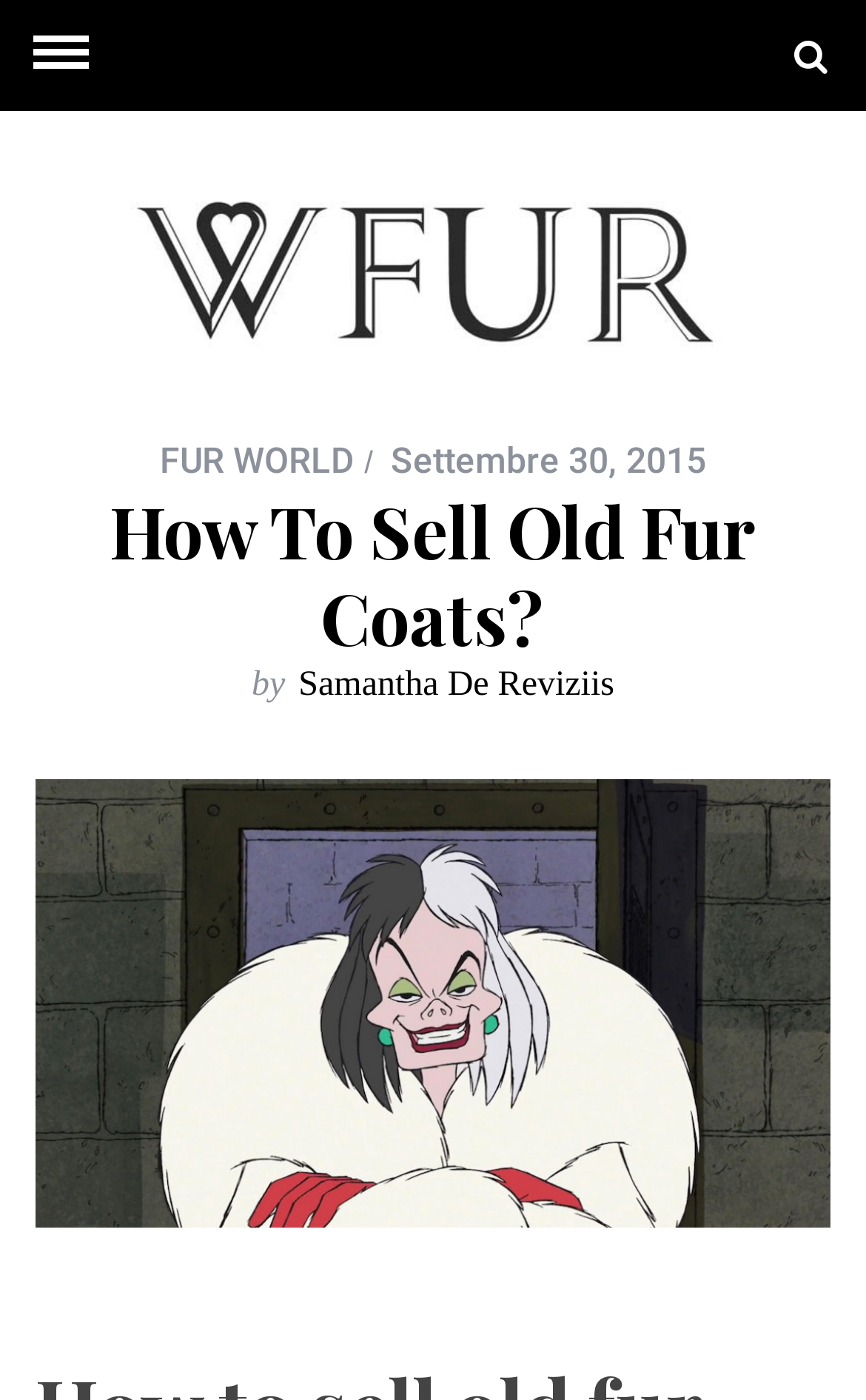Locate and generate the text content of the webpage's heading.

How To Sell Old Fur Coats?